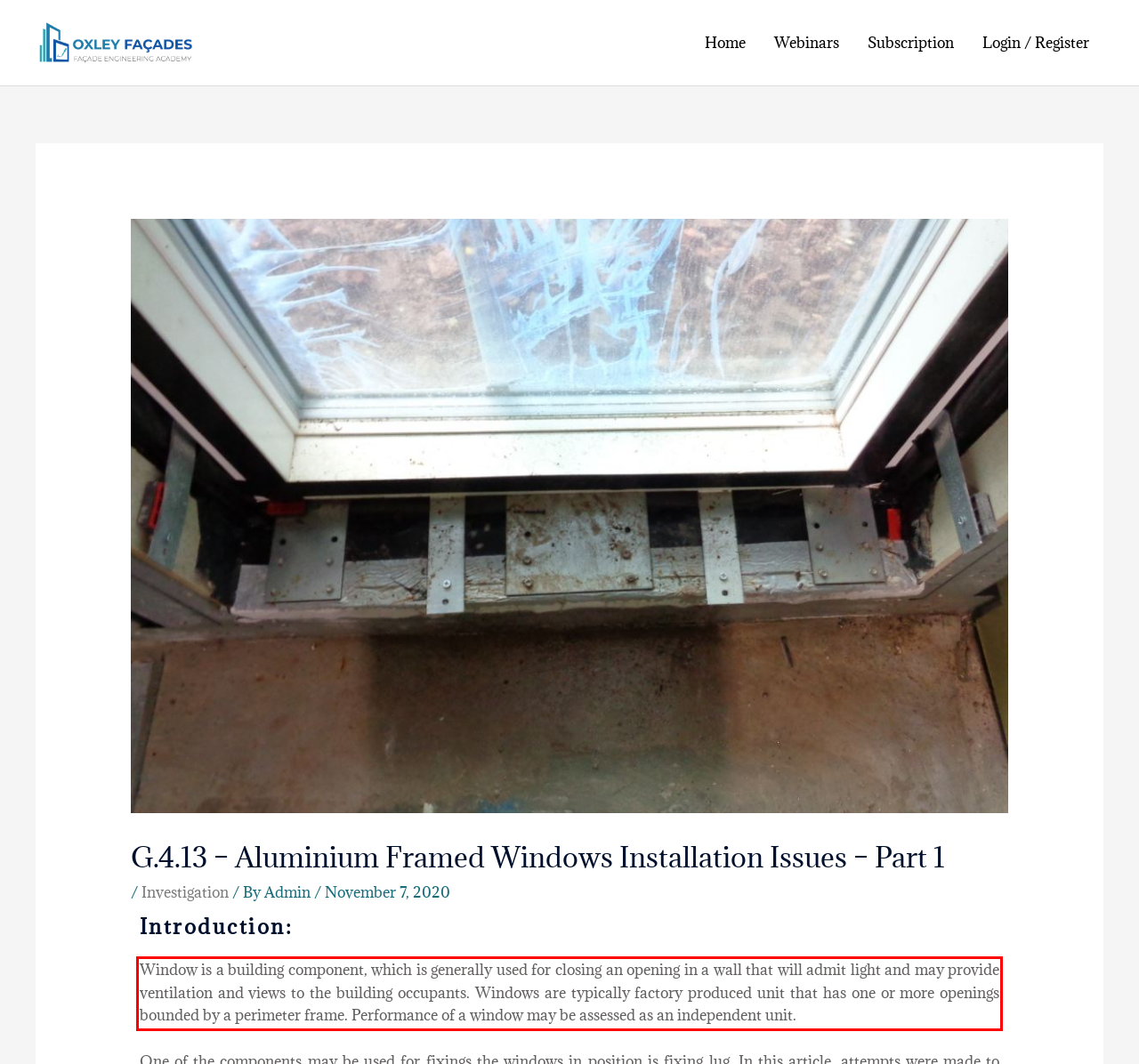By examining the provided screenshot of a webpage, recognize the text within the red bounding box and generate its text content.

Window is a building component, which is generally used for closing an opening in a wall that will admit light and may provide ventilation and views to the building occupants. Windows are typically factory produced unit that has one or more openings bounded by a perimeter frame. Performance of a window may be assessed as an independent unit.